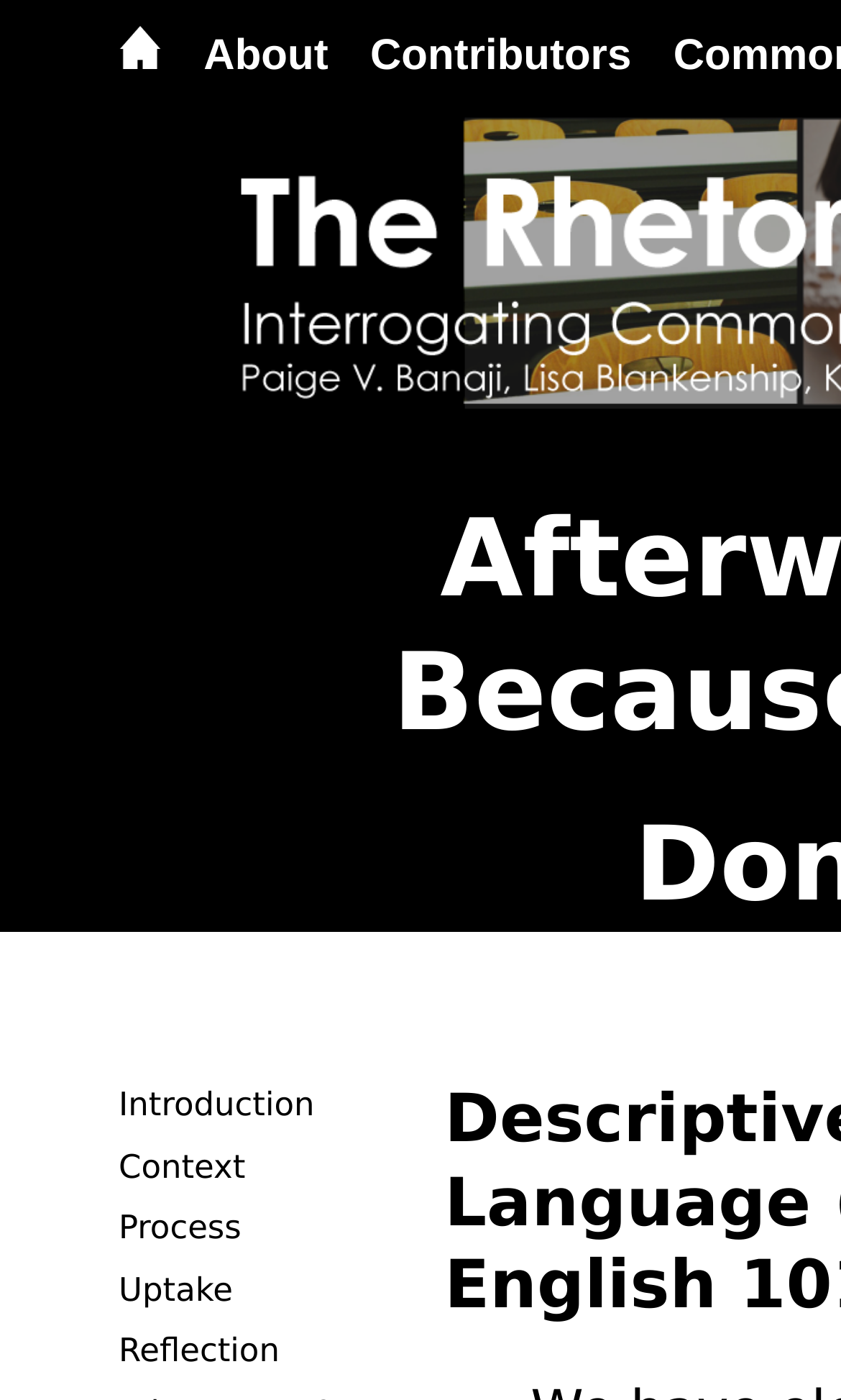What is the first menu item?
Using the image, give a concise answer in the form of a single word or short phrase.

Home